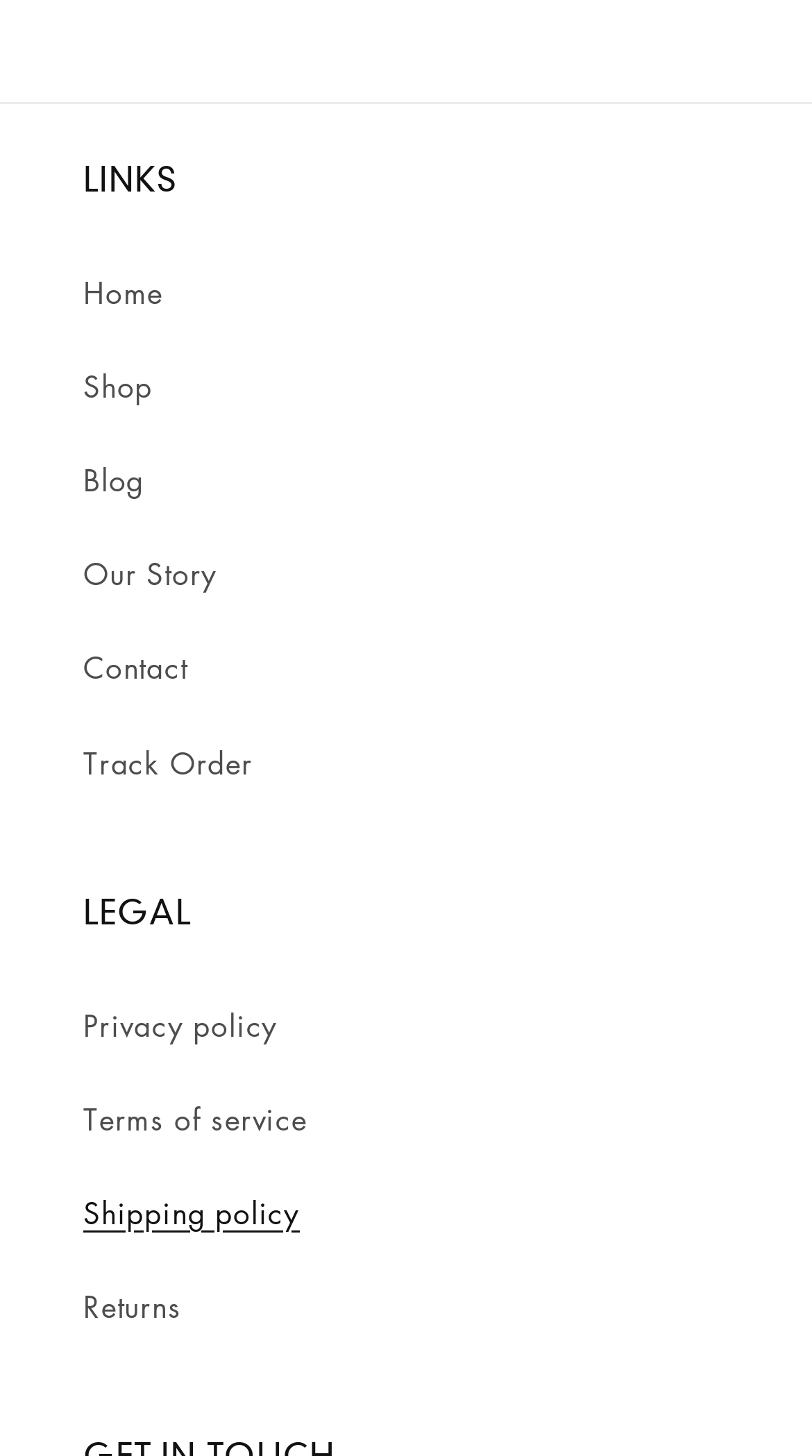Based on the element description: "Privacy policy", identify the UI element and provide its bounding box coordinates. Use four float numbers between 0 and 1, [left, top, right, bottom].

[0.103, 0.672, 0.897, 0.736]